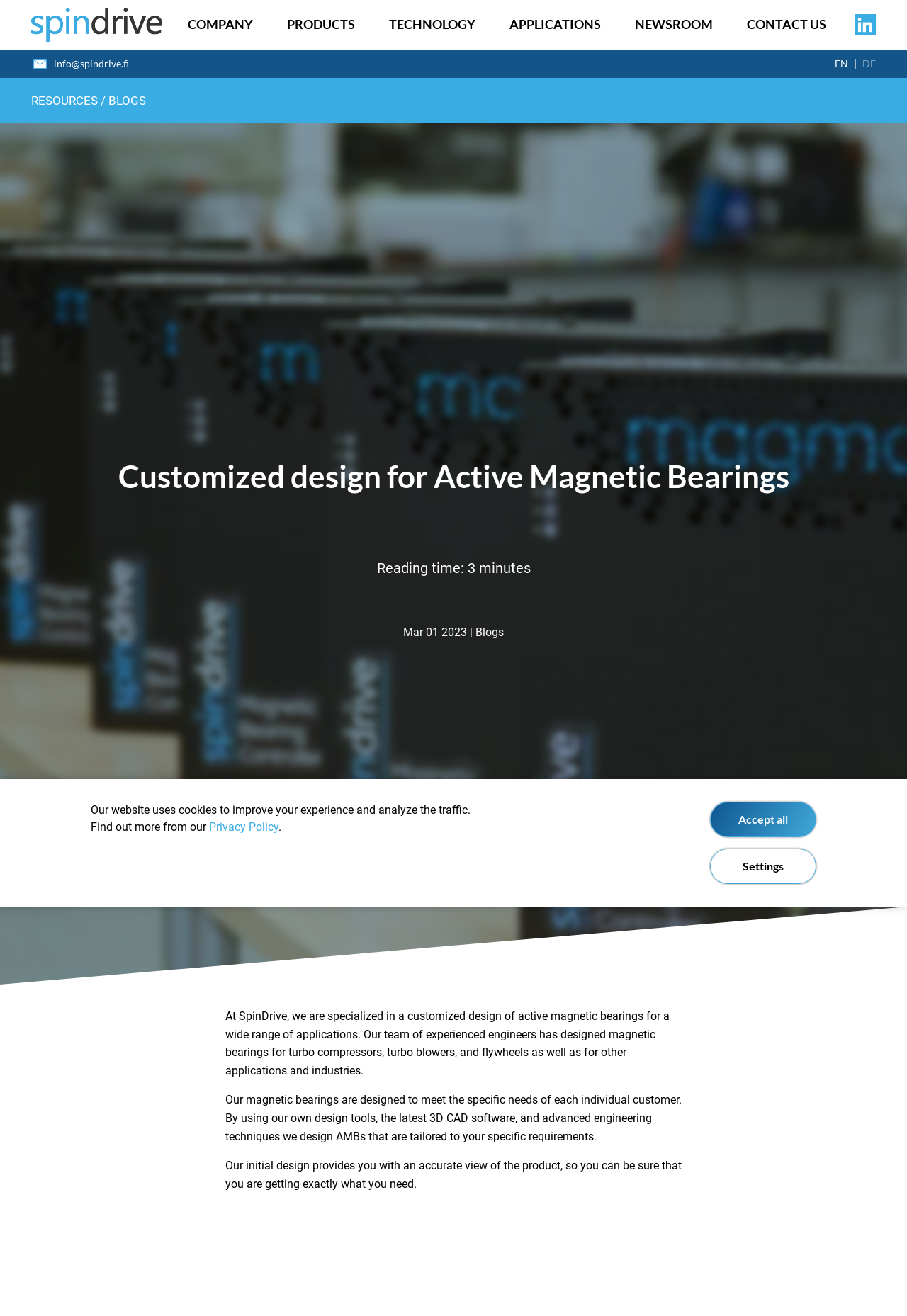Determine the bounding box coordinates of the clickable element to achieve the following action: 'Click the BLOGS link'. Provide the coordinates as four float values between 0 and 1, formatted as [left, top, right, bottom].

[0.12, 0.071, 0.161, 0.082]